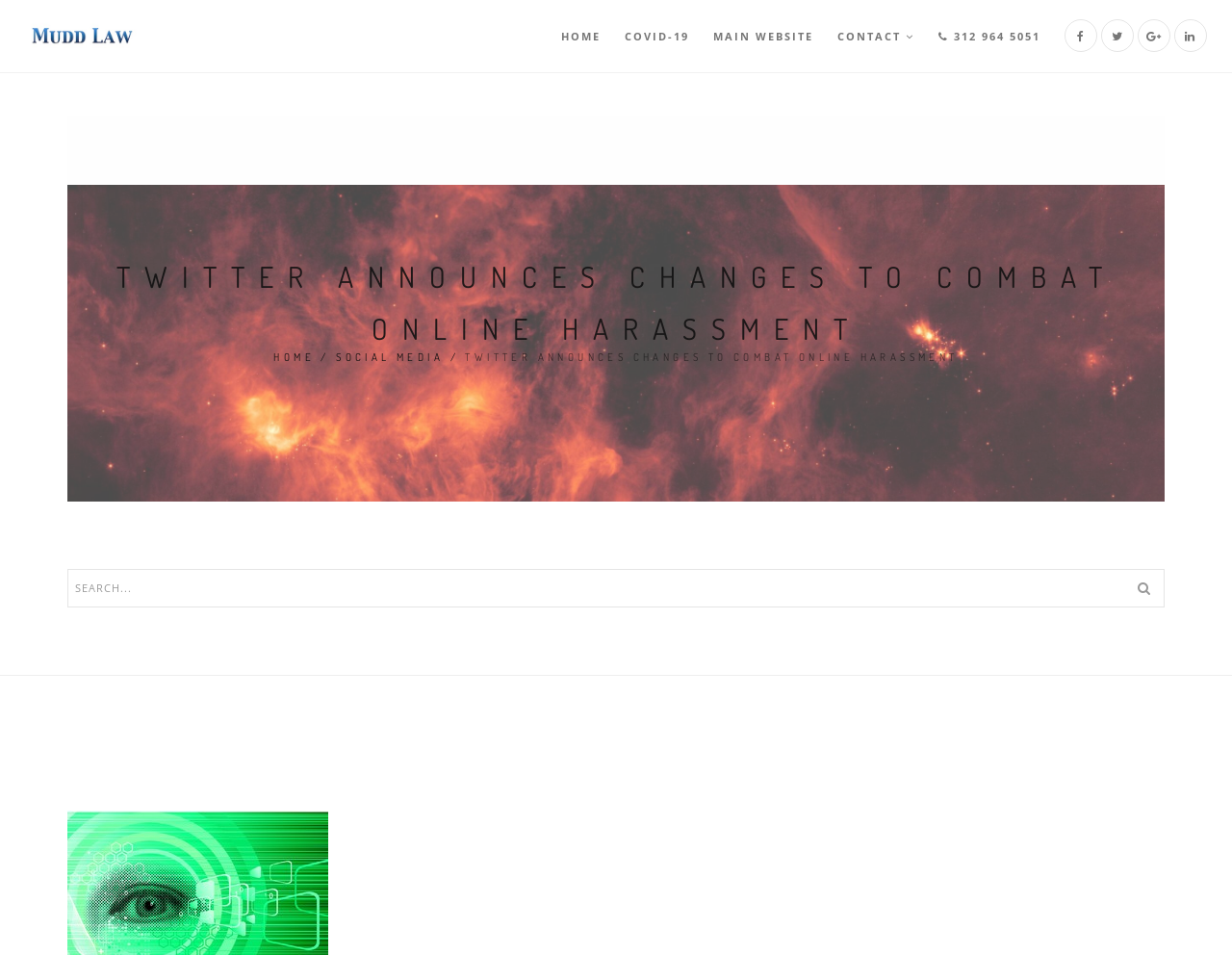Generate a detailed explanation of the webpage's features and information.

The webpage is about Twitter's announcement to combat online harassment, as indicated by the title "Twitter Announces Changes to Combat Online Harassment – Mudd Law Blog". 

At the top left corner, there is a logo of "Mudd Law Blog" with a link to the blog's homepage. 

On the top navigation bar, there are several links, including "HOME", "COVID-19", "MAIN WEBSITE", "CONTACT", and a phone number. The navigation bar also features several social media icons, including Facebook, Twitter, LinkedIn, and Instagram.

Below the navigation bar, there is a large heading that repeats the title "TWITTER ANNOUNCES CHANGES TO COMBAT ONLINE HARASSMENT". 

Under the heading, there is a secondary navigation bar with links to "HOME" and "SOCIAL MEDIA", separated by a slash. 

The main content of the webpage is a text article about Twitter's announcement, which takes up most of the page. 

On the right side of the page, near the bottom, there is a search box with a magnifying glass icon and a placeholder text "Search...". 

At the very bottom of the page, there is a horizontal separator line, followed by a link to an unknown destination.